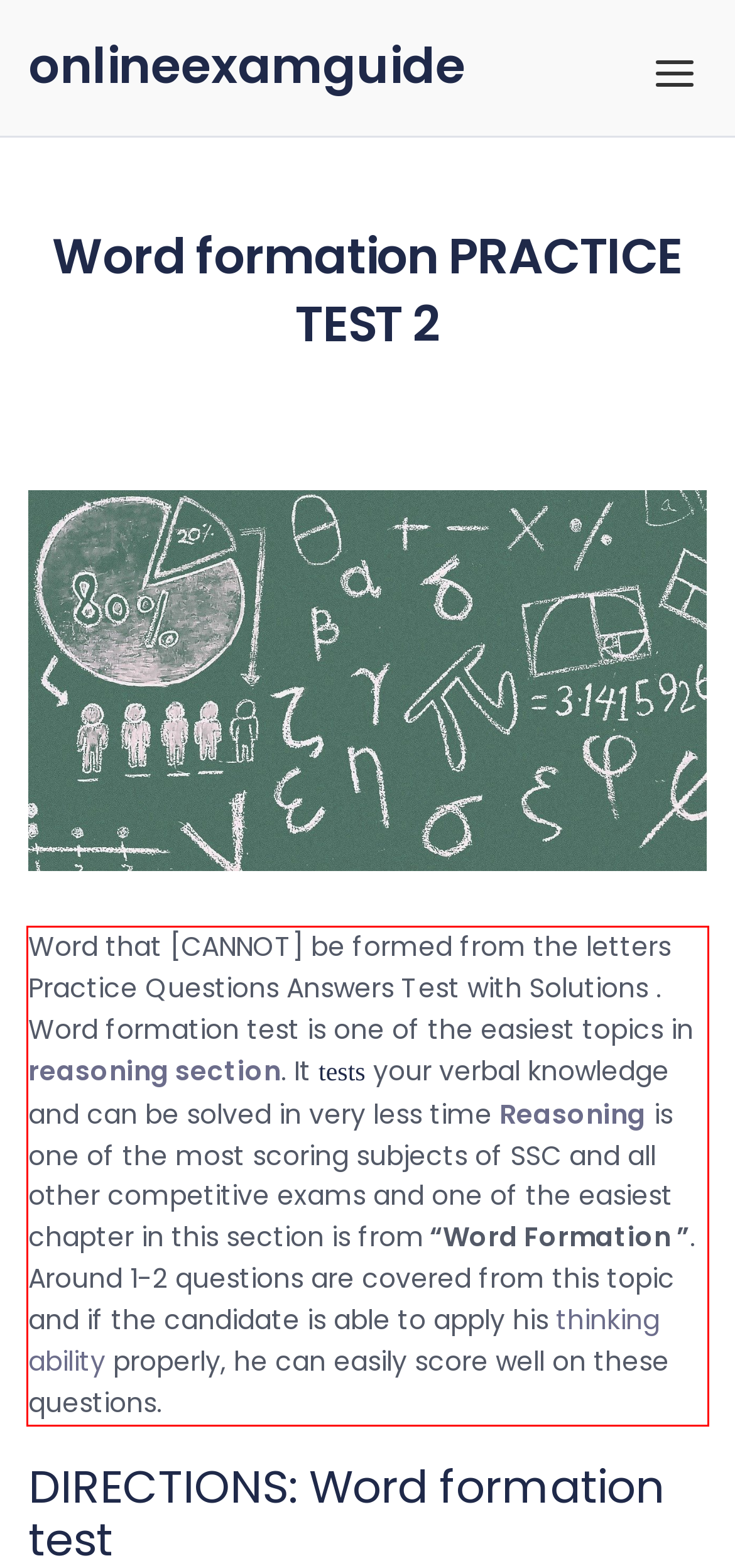Please identify the text within the red rectangular bounding box in the provided webpage screenshot.

Word that [CANNOT] be formed from the letters Practice Questions Answers Test with Solutions . Word formation test is one of the easiest topics in reasoning section. It tests your verbal knowledge and can be solved in very less time Reasoning is one of the most scoring subjects of SSC and all other competitive exams and one of the easiest chapter in this section is from “Word Formation ”. Around 1-2 questions are covered from this topic and if the candidate is able to apply his thinking ability properly, he can easily score well on these questions.